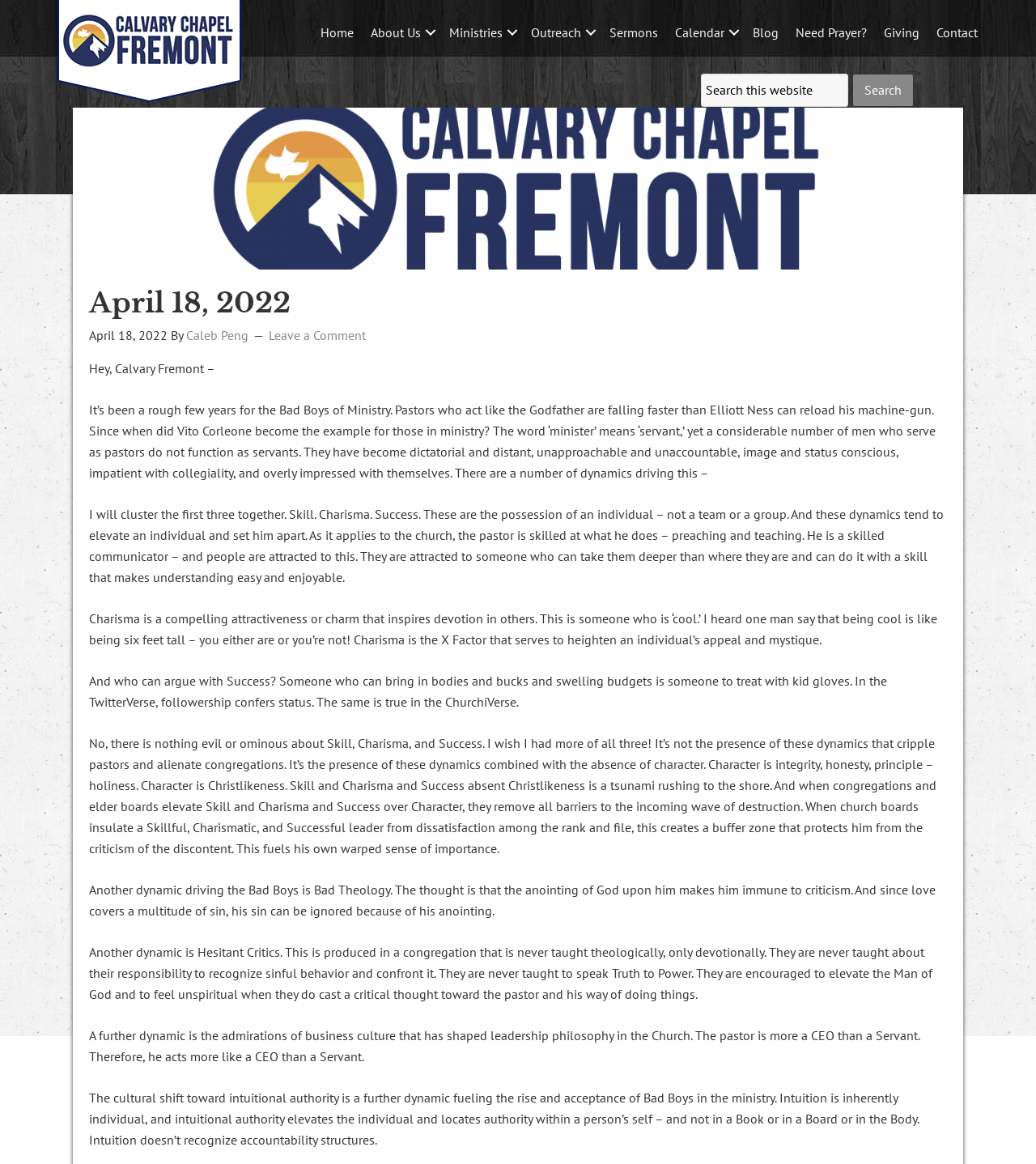Please locate the bounding box coordinates of the element that should be clicked to achieve the given instruction: "Go to the Home page".

[0.302, 0.008, 0.349, 0.047]